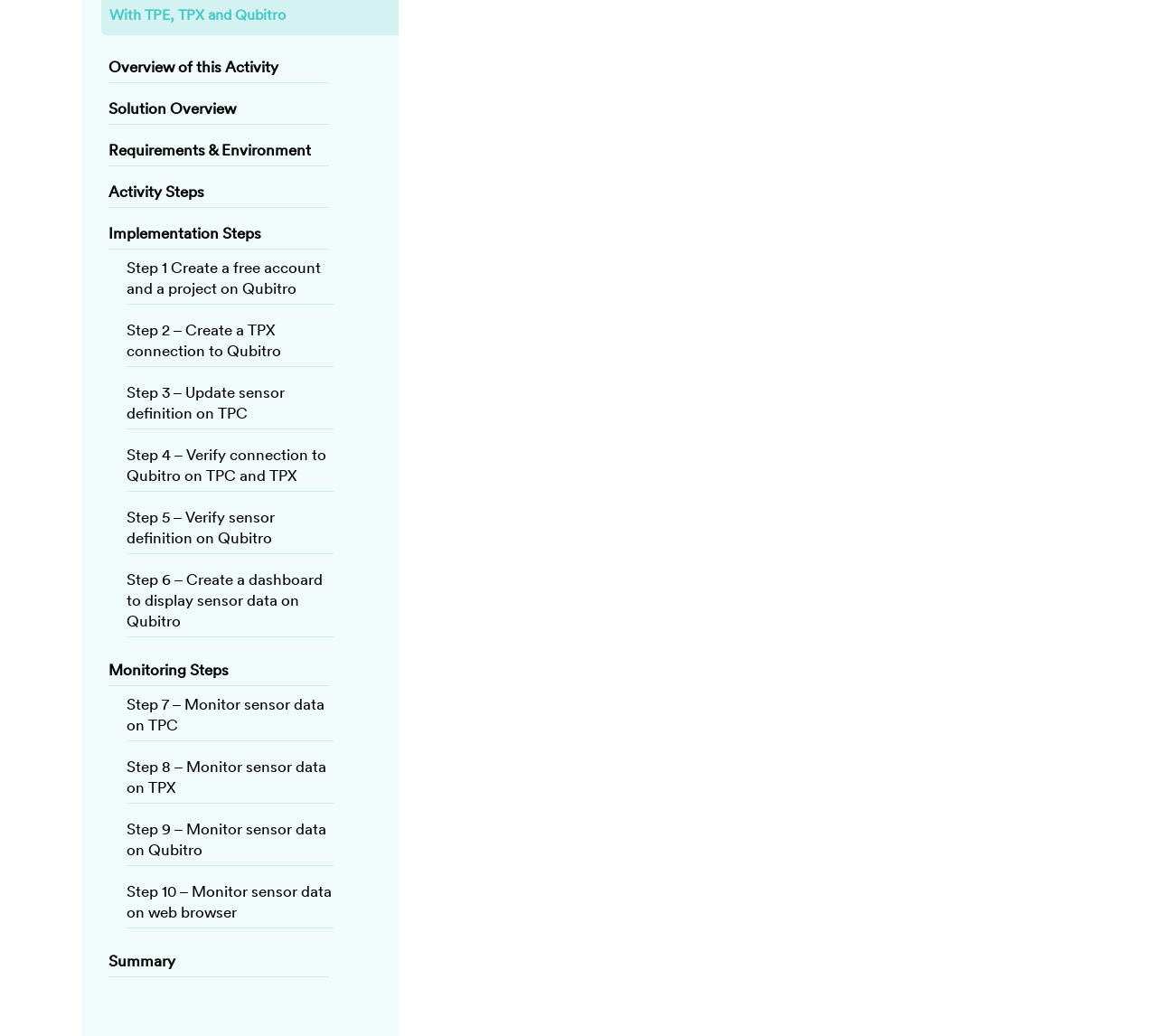Please provide a one-word or short phrase answer to the question:
What is the first step in the activity?

Create a free account and a project on Qubitro